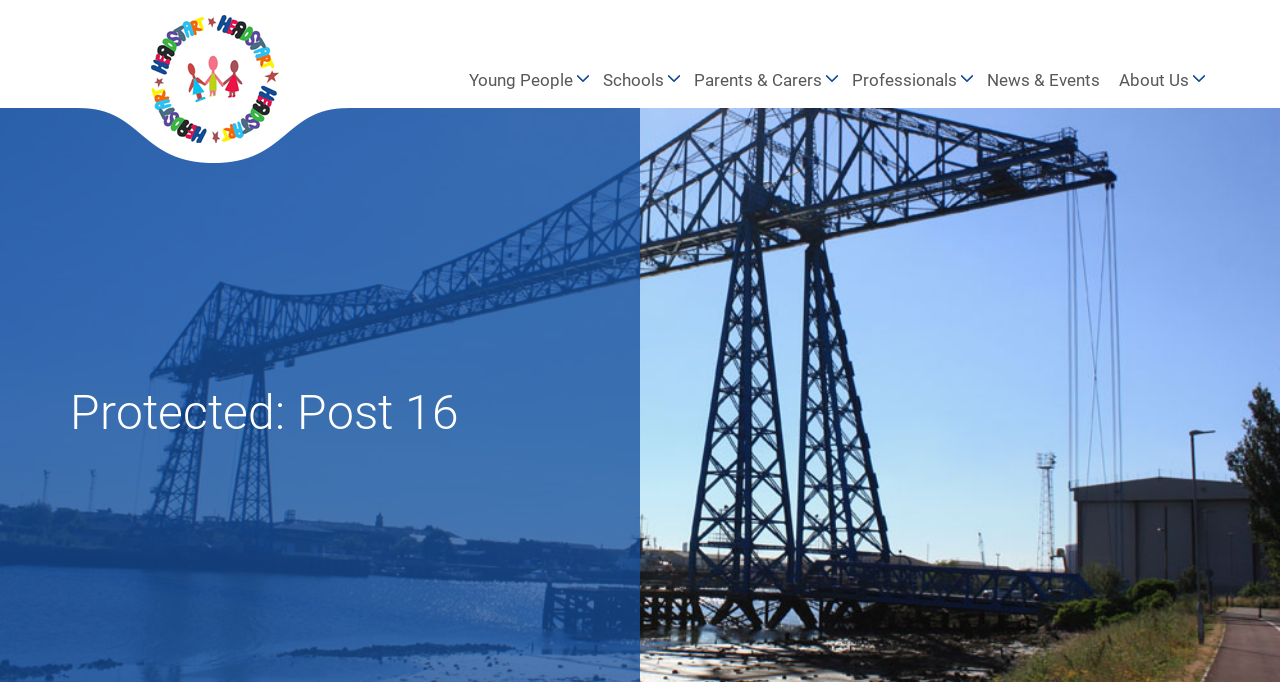What is the name of the organization?
Carefully analyze the image and provide a thorough answer to the question.

The name of the organization can be found in the top-left corner of the webpage, where there is a link and an image with the same name 'HeadStart South Tees'.